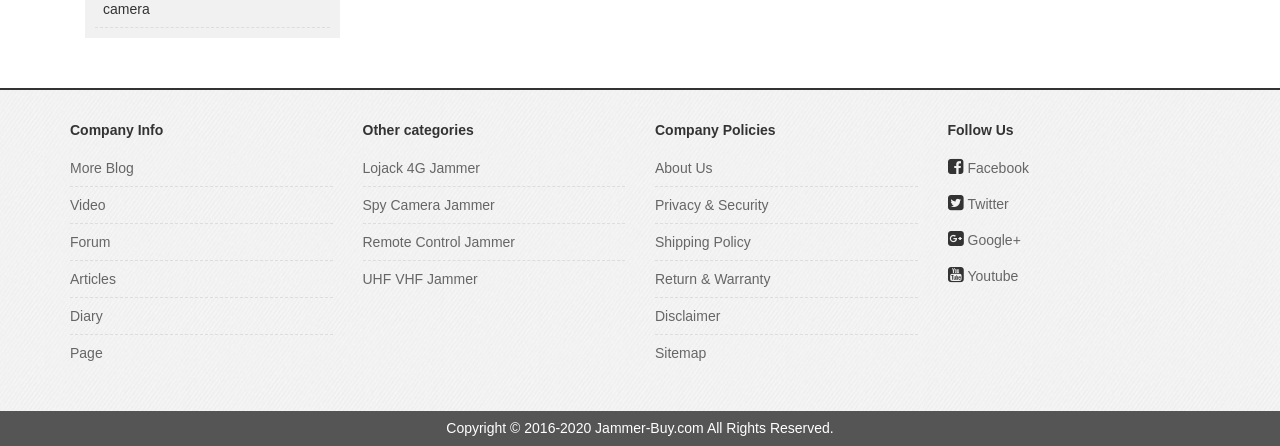Determine the bounding box coordinates of the section I need to click to execute the following instruction: "read about Bible of the Devil". Provide the coordinates as four float numbers between 0 and 1, i.e., [left, top, right, bottom].

None